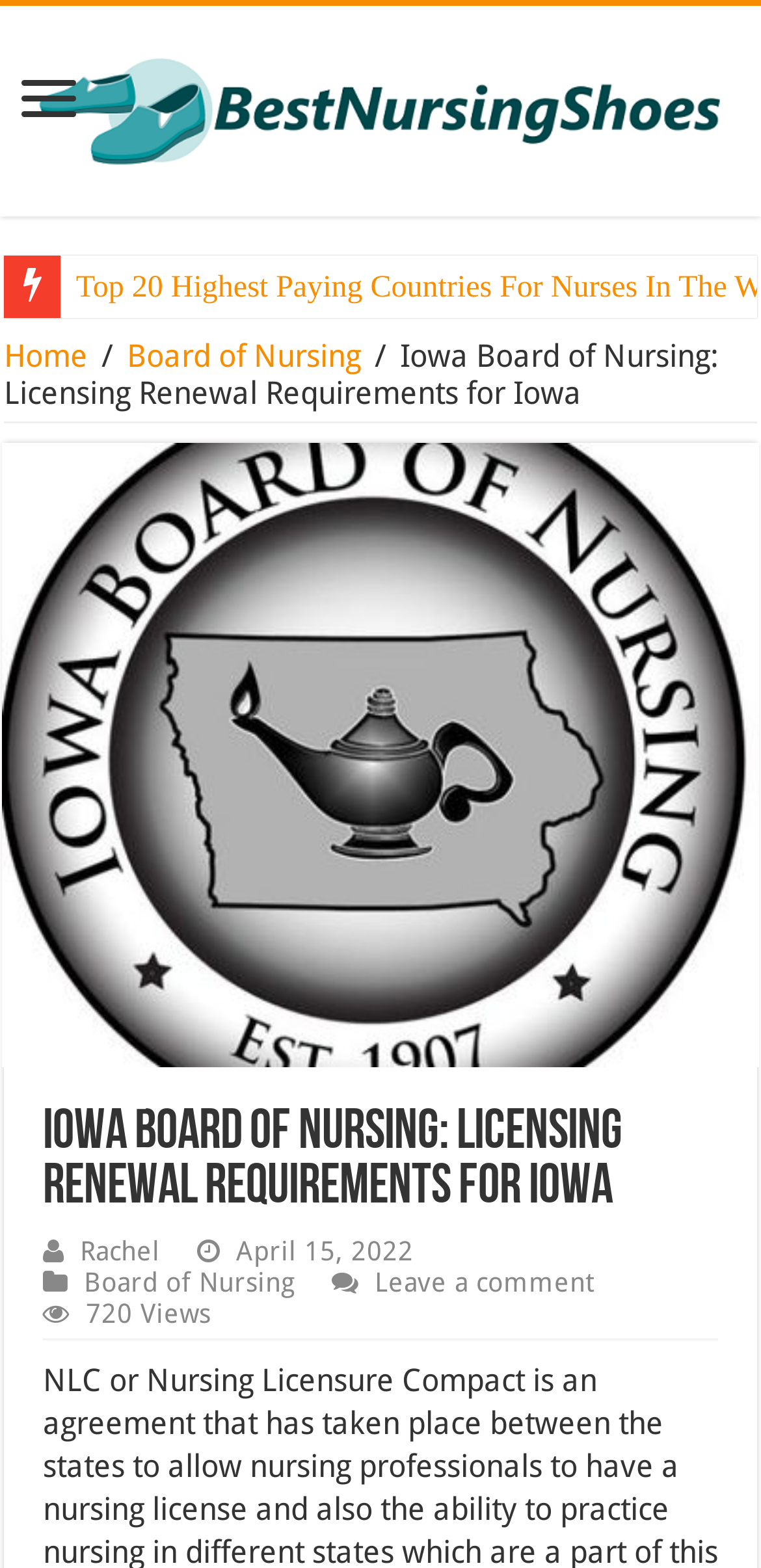Extract the top-level heading from the webpage and provide its text.

Iowa Board of Nursing: Licensing Renewal Requirements for Iowa